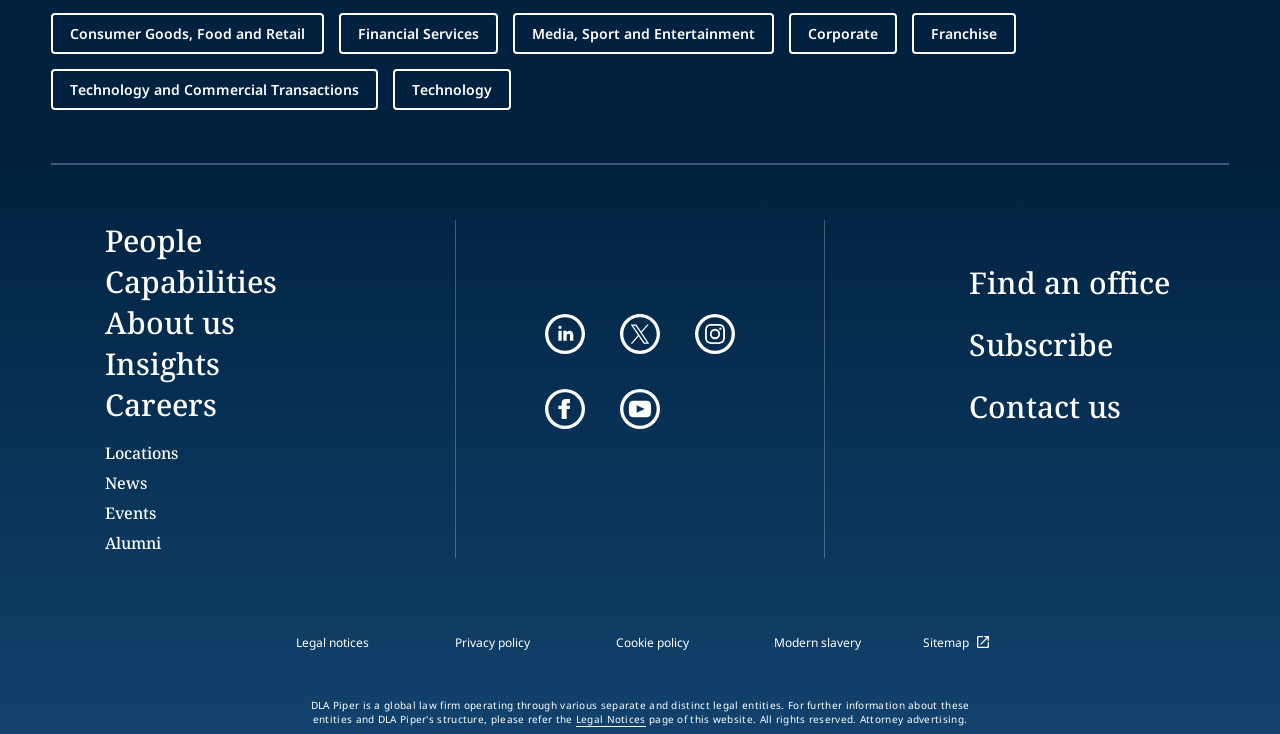Refer to the element description Privacy and identify the corresponding bounding box in the screenshot. Format the coordinates as (top-left x, top-left y, bottom-right x, bottom-right y) with values in the range of 0 to 1.

None